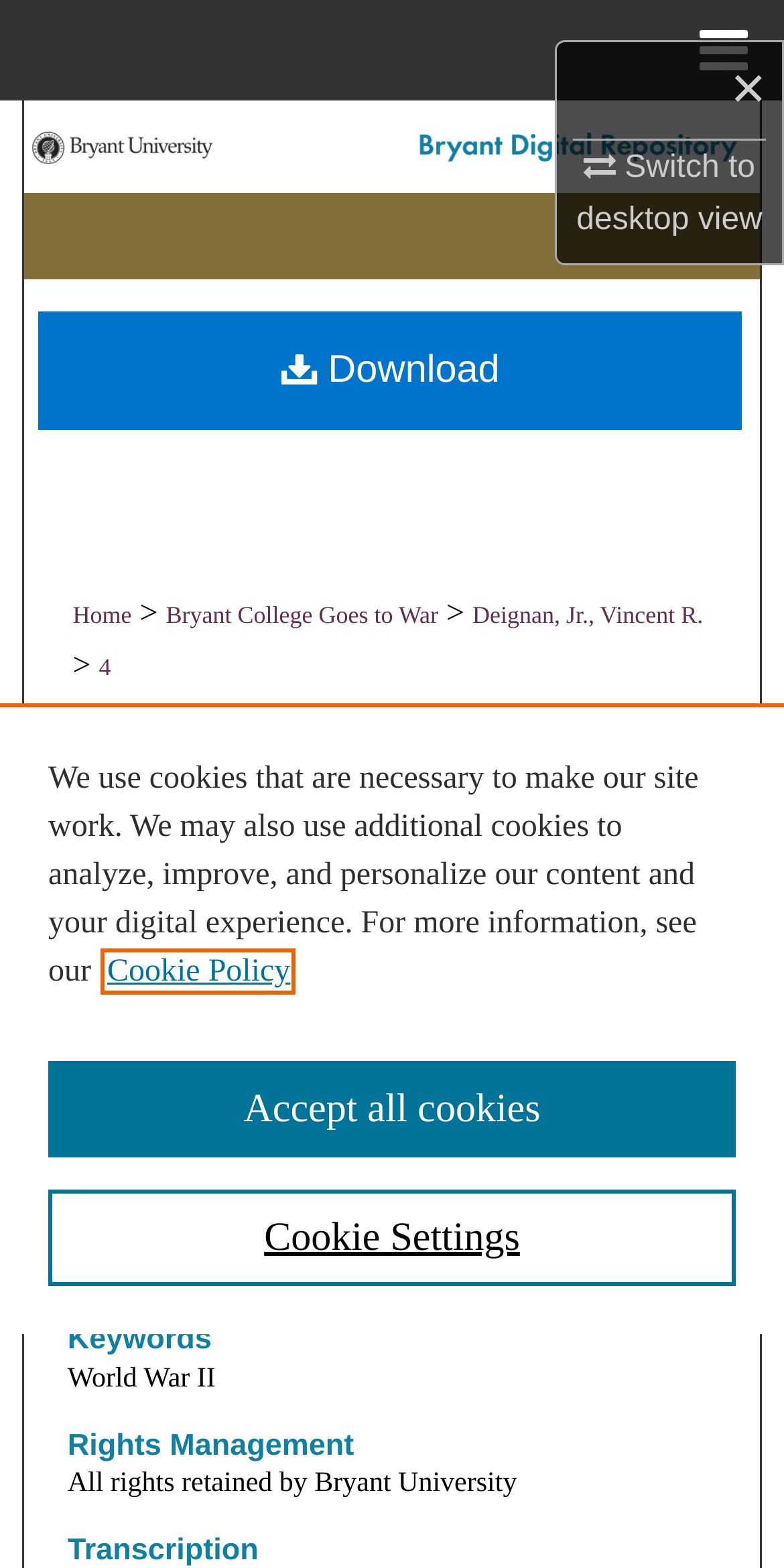Identify the bounding box coordinates of the clickable region necessary to fulfill the following instruction: "Download". The bounding box coordinates should be four float numbers between 0 and 1, i.e., [left, top, right, bottom].

[0.049, 0.165, 0.947, 0.241]